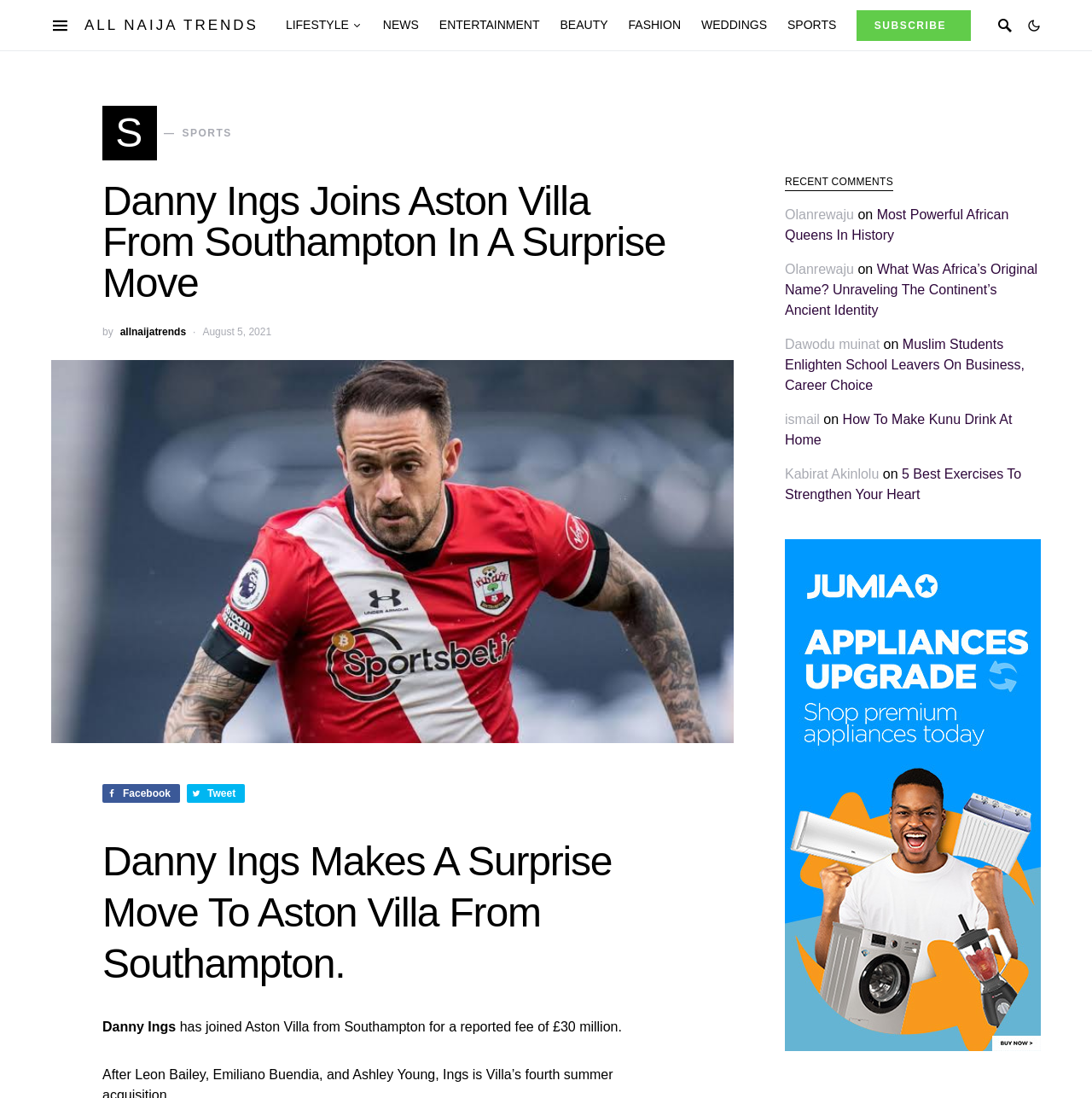What is the name of the football player who joined Aston Villa?
Please respond to the question with a detailed and well-explained answer.

The answer can be found in the heading 'Danny Ings Joins Aston Villa From Southampton In A Surprise Move' and also in the StaticText 'has joined Aston Villa from Southampton for a reported fee of £30 million.'